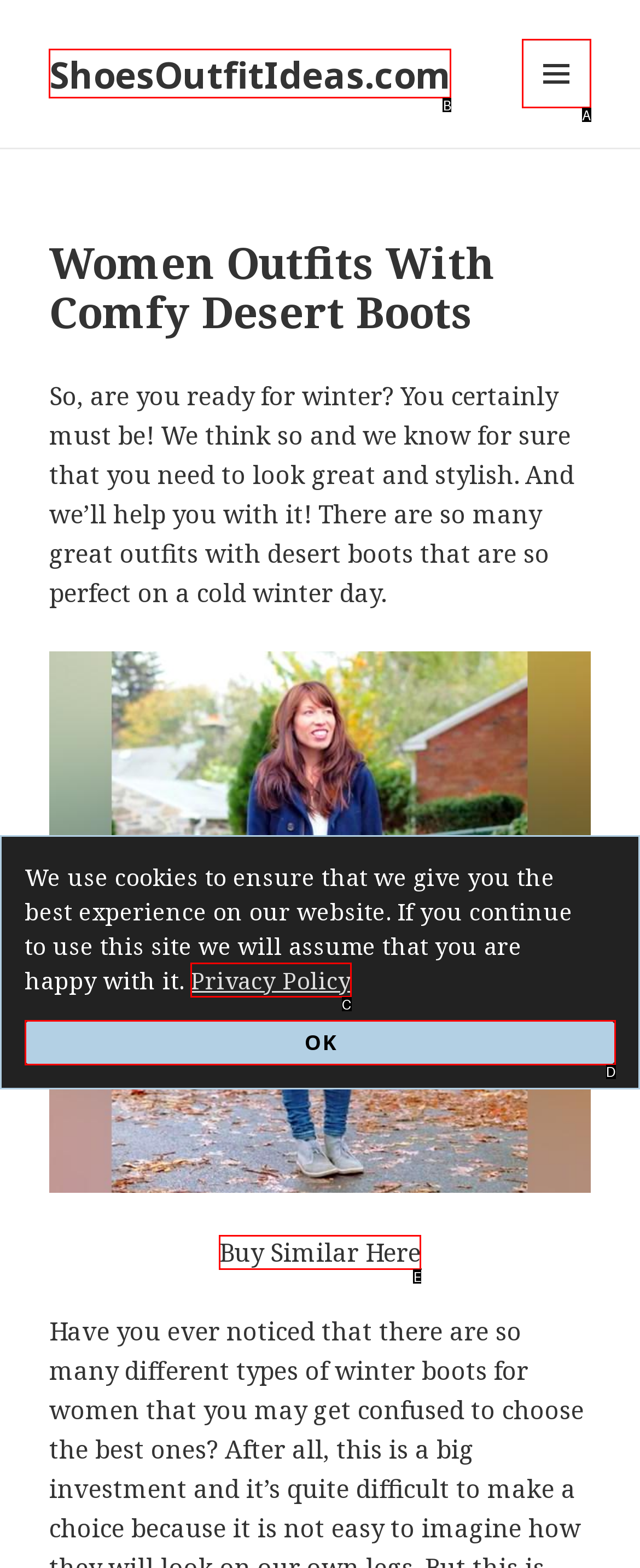Using the description: Privacy Policy, find the corresponding HTML element. Provide the letter of the matching option directly.

C